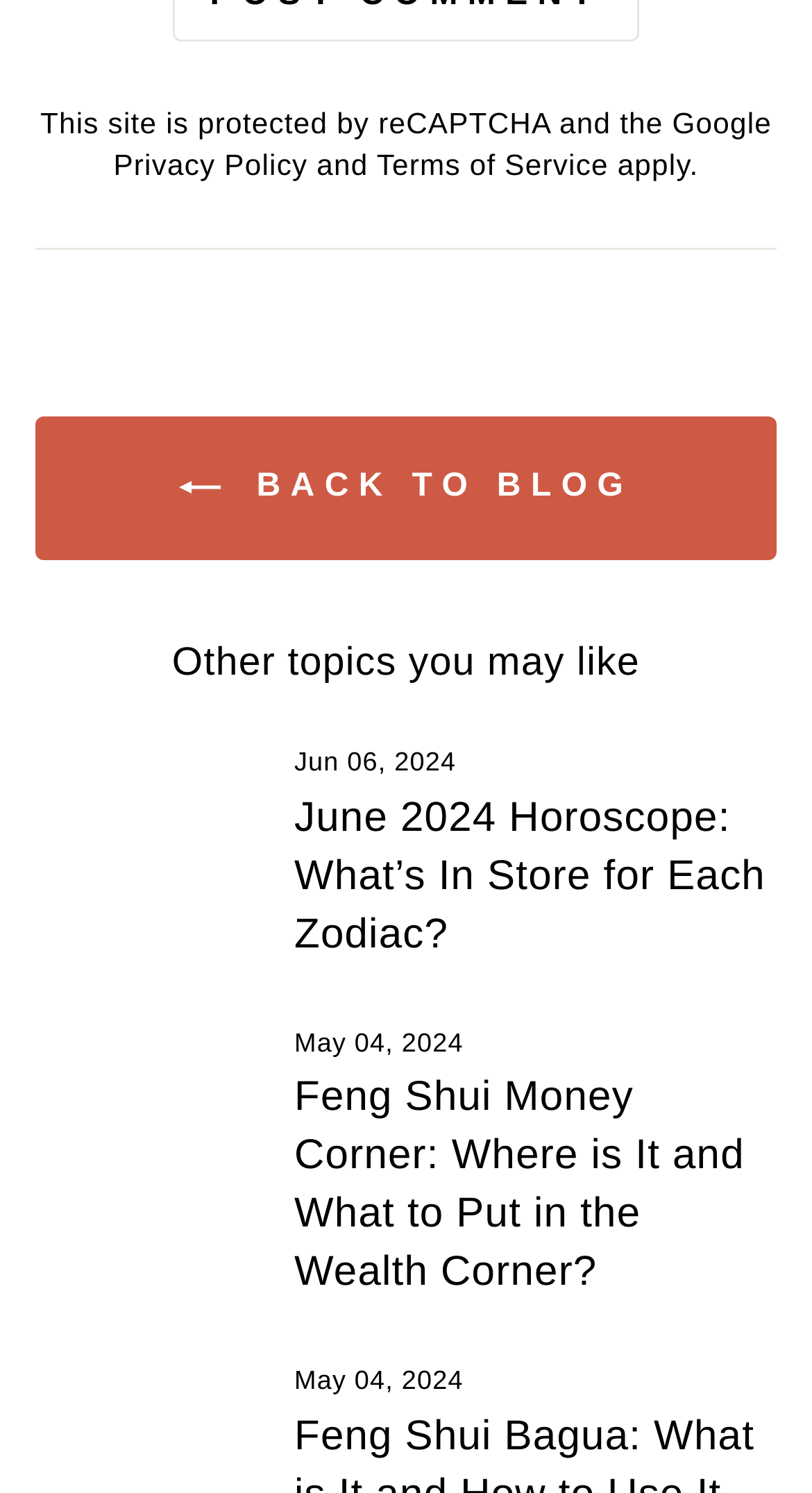Provide a one-word or short-phrase answer to the question:
What is the topic of the article with the image 'June 2024 Horoscope'?

June 2024 Horoscope